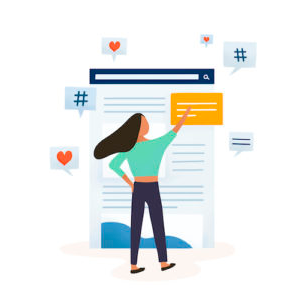Provide a short answer using a single word or phrase for the following question: 
What is the background of the image?

A digital interface